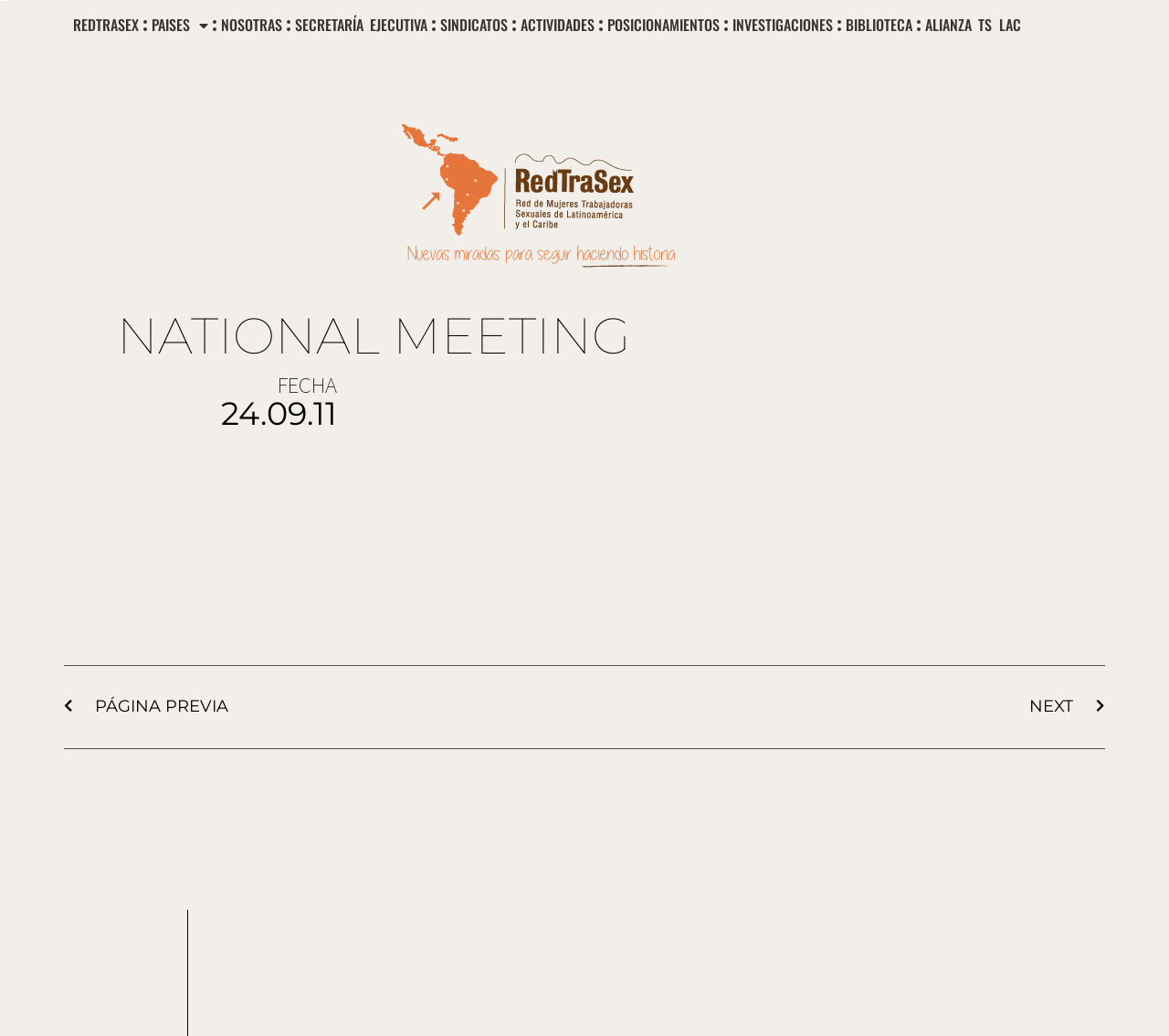Utilize the details in the image to give a detailed response to the question: What is the function of the 'NEXT Siguiente' link?

The 'NEXT Siguiente' link at coordinates [0.5, 0.669, 0.945, 0.696] is likely used to navigate to the next page of the website.